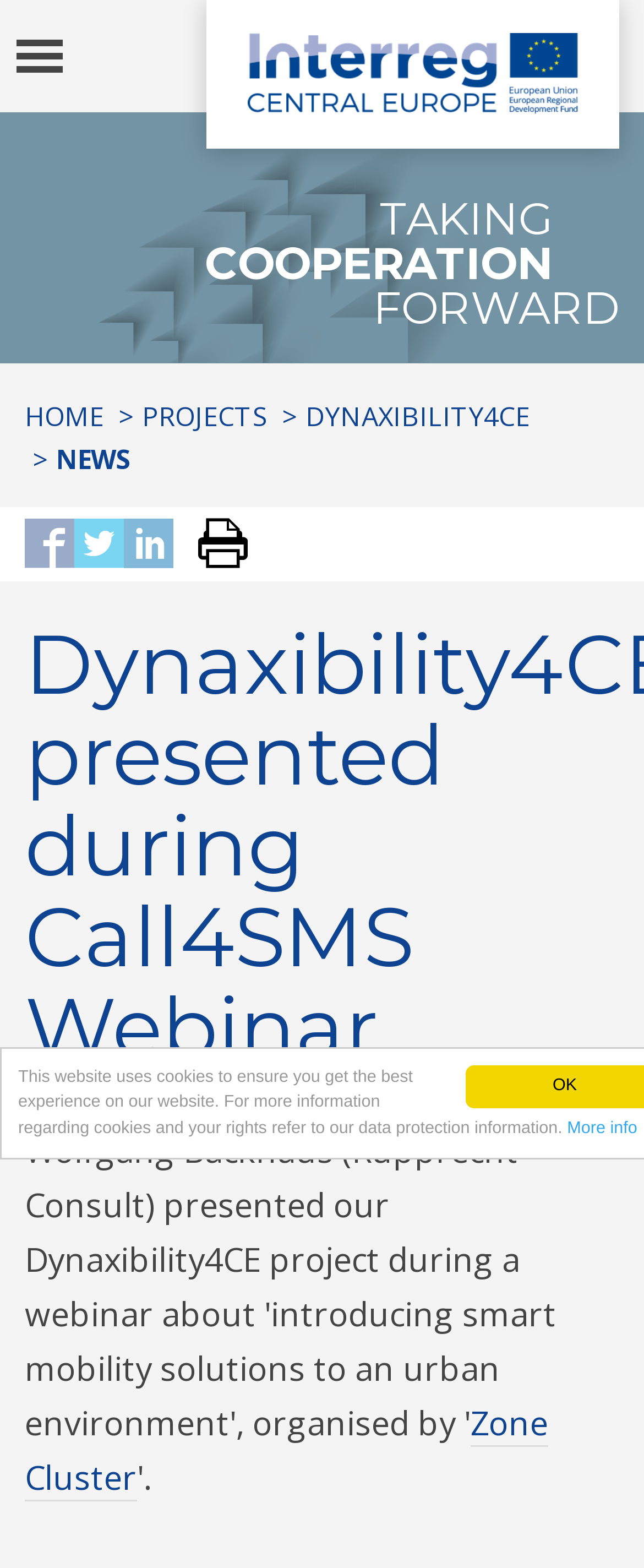Please identify the bounding box coordinates of the clickable region that I should interact with to perform the following instruction: "visit Zone Cluster". The coordinates should be expressed as four float numbers between 0 and 1, i.e., [left, top, right, bottom].

[0.038, 0.893, 0.851, 0.957]